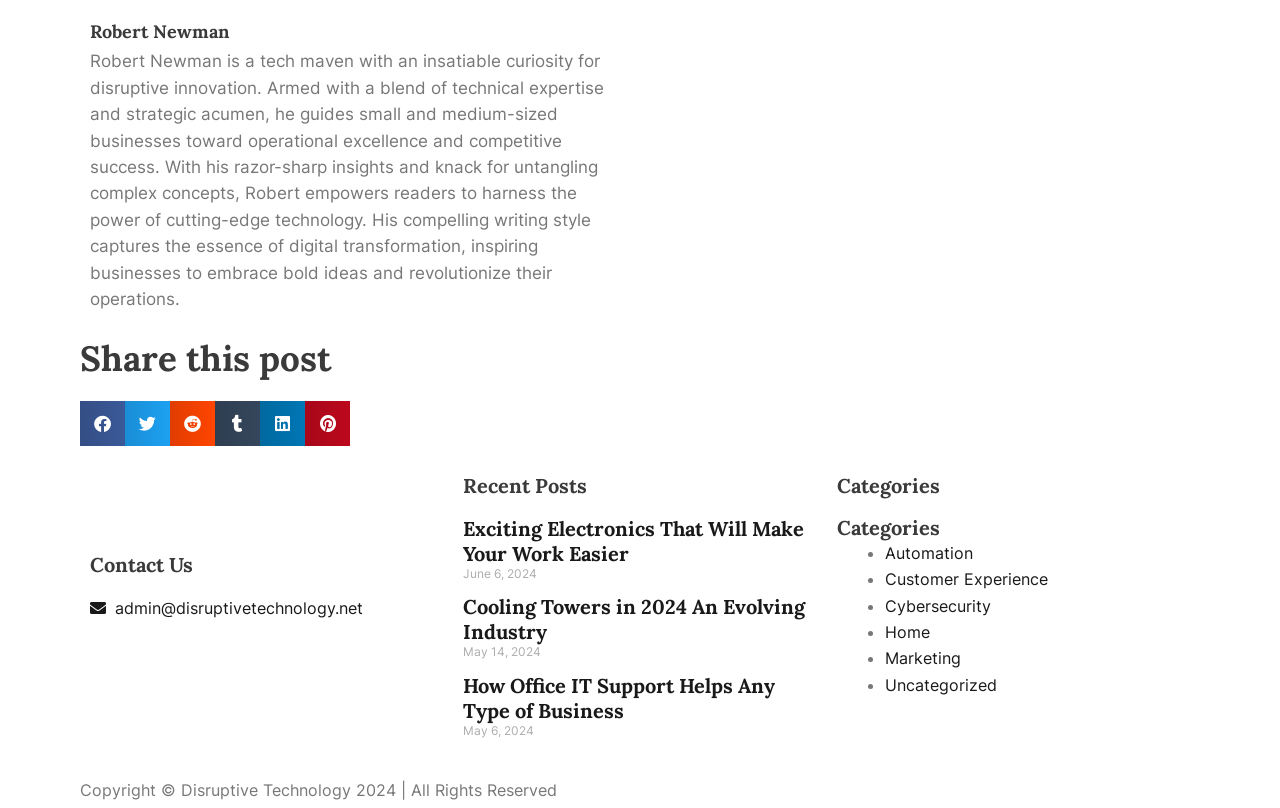How many recent posts are listed?
Refer to the screenshot and answer in one word or phrase.

3